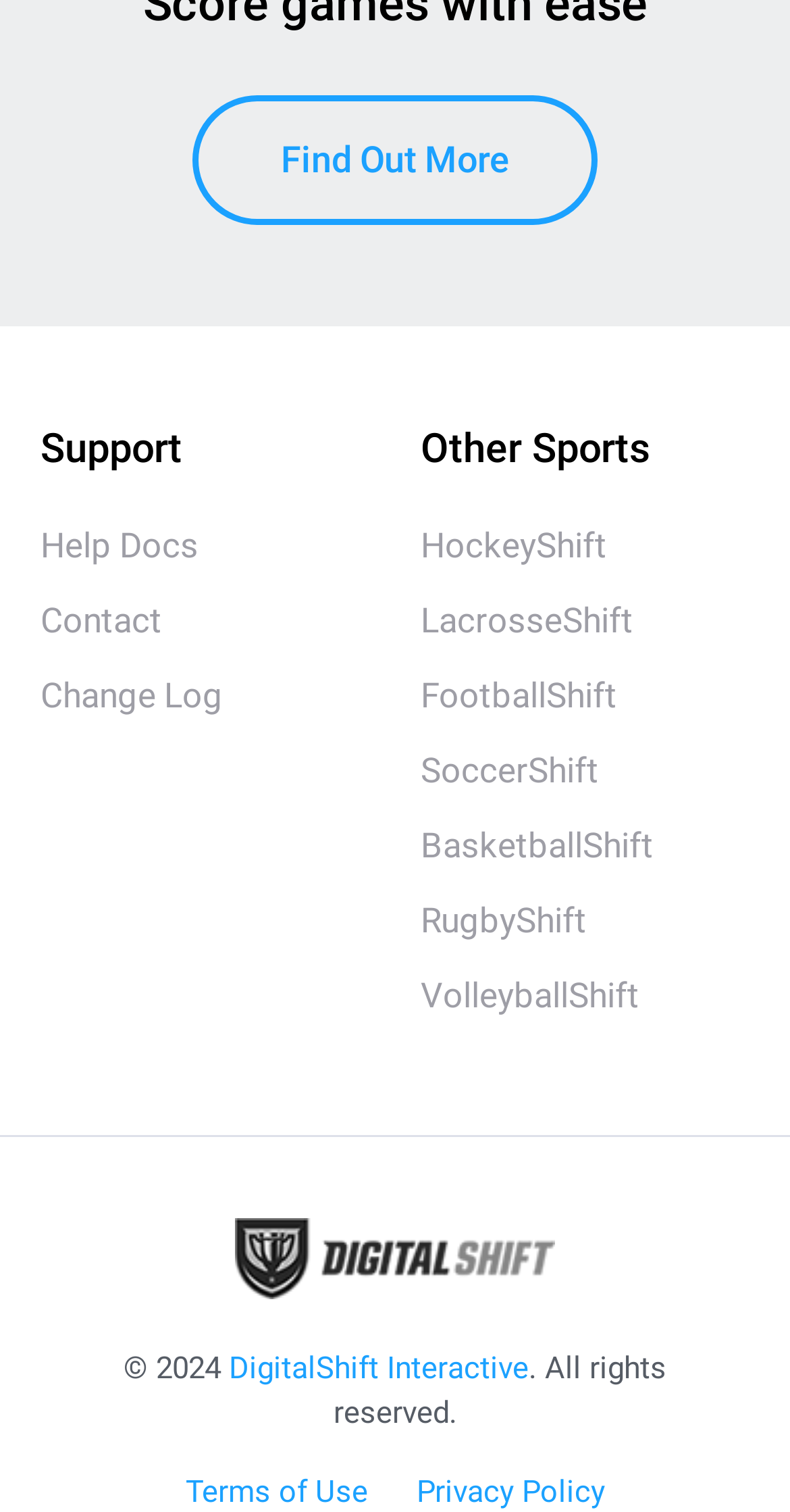Can you find the bounding box coordinates for the element that needs to be clicked to execute this instruction: "Check the post by Travis Birney"? The coordinates should be given as four float numbers between 0 and 1, i.e., [left, top, right, bottom].

None